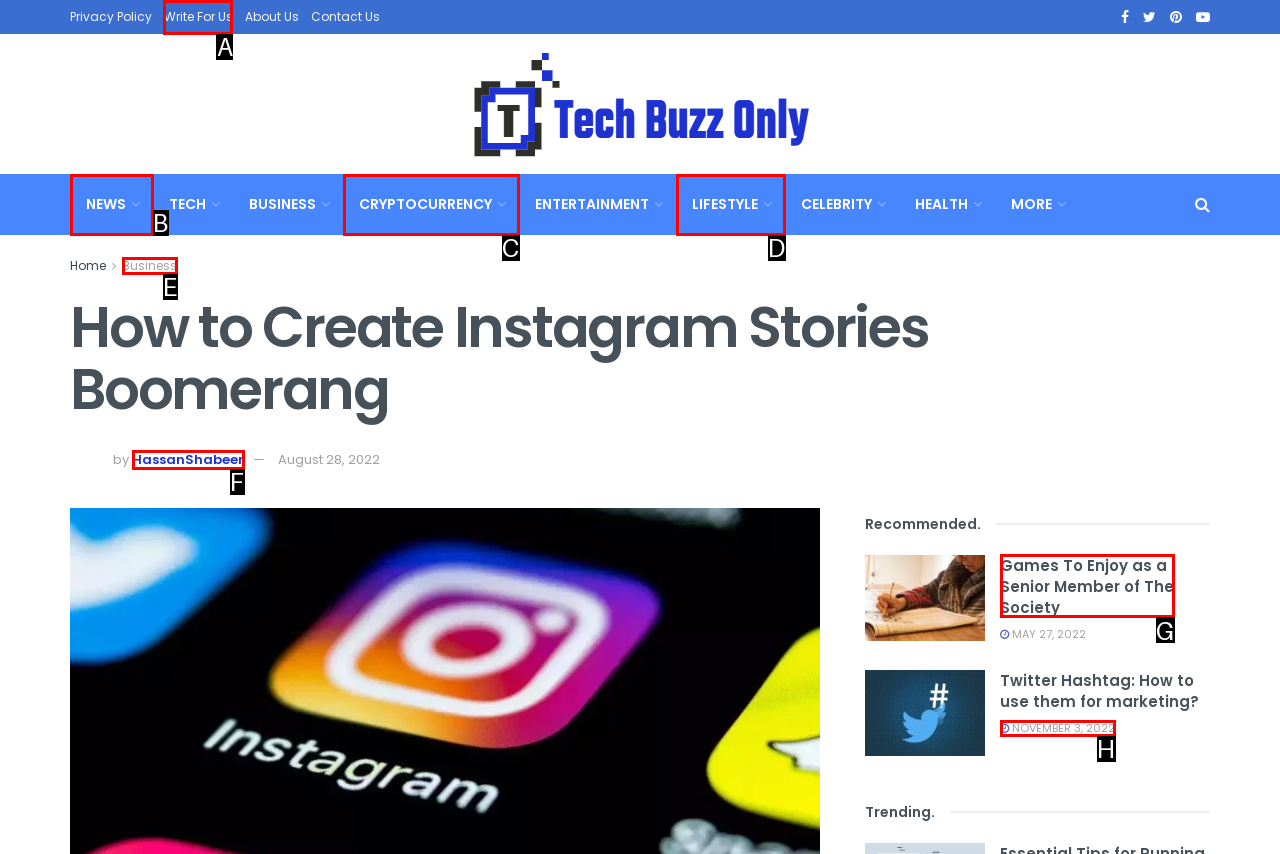Point out the option that needs to be clicked to fulfill the following instruction: Click on the 'Write For Us' link
Answer with the letter of the appropriate choice from the listed options.

A